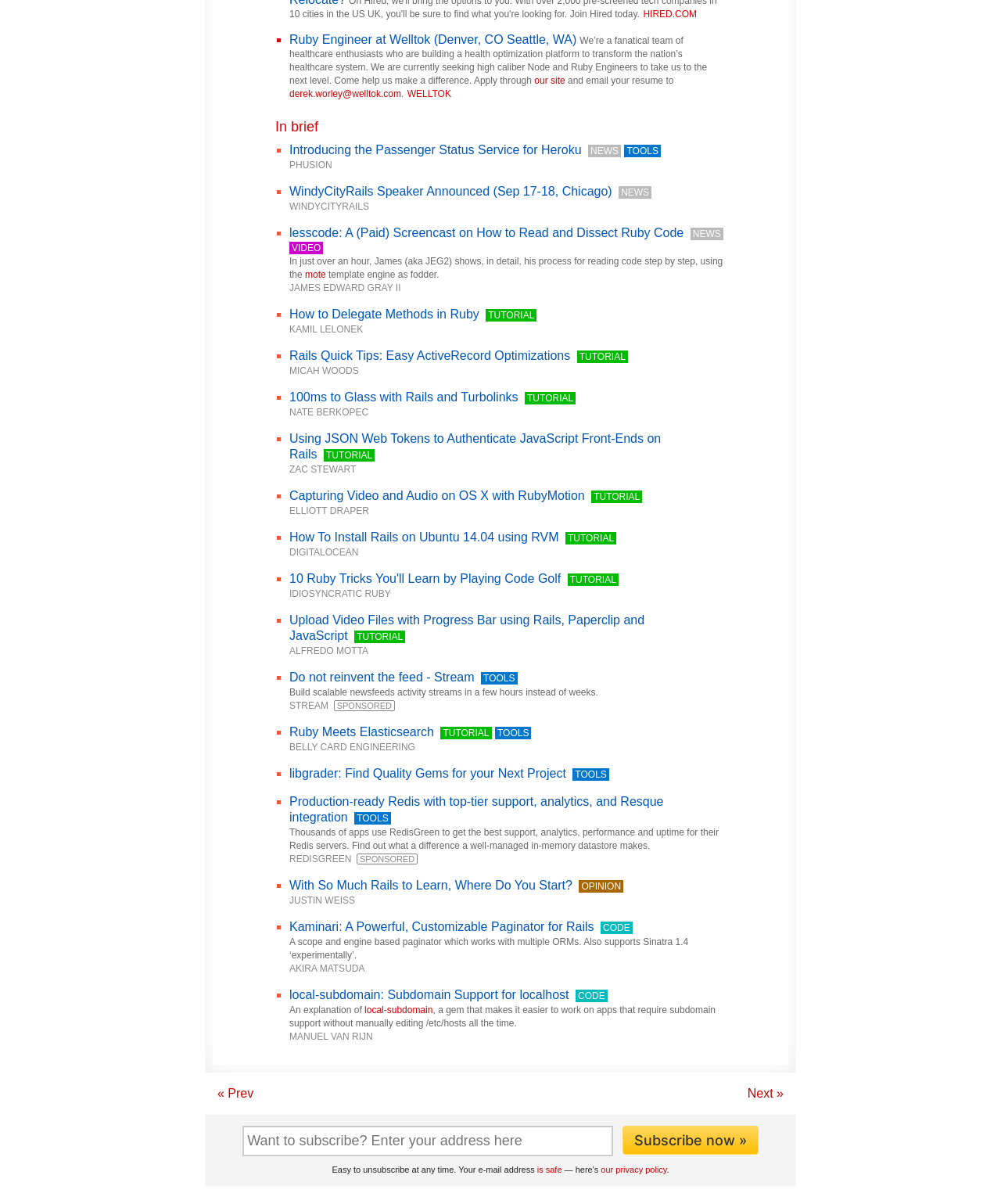Find and specify the bounding box coordinates that correspond to the clickable region for the instruction: "Visit our site".

[0.534, 0.062, 0.565, 0.071]